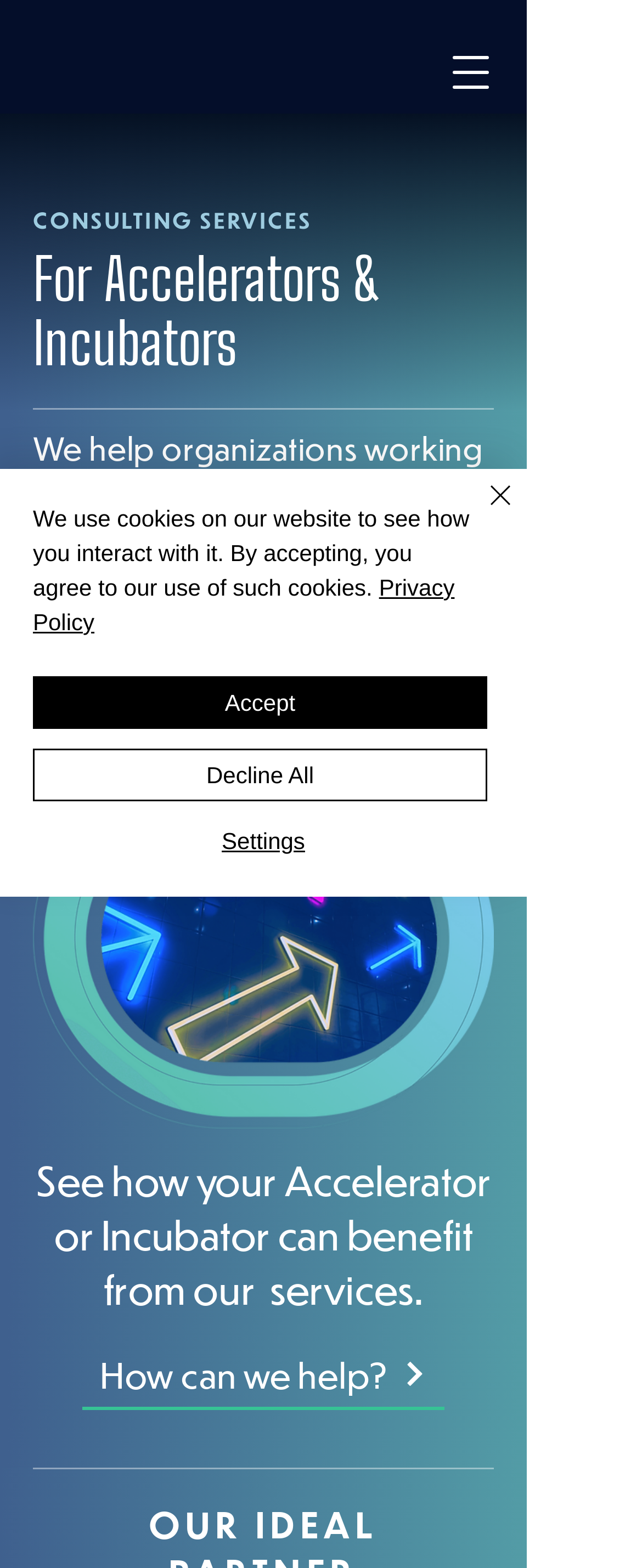Identify the bounding box coordinates for the UI element described as follows: aria-label="Open navigation menu". Use the format (top-left x, top-left y, bottom-right x, bottom-right y) and ensure all values are floating point numbers between 0 and 1.

[0.669, 0.02, 0.797, 0.072]